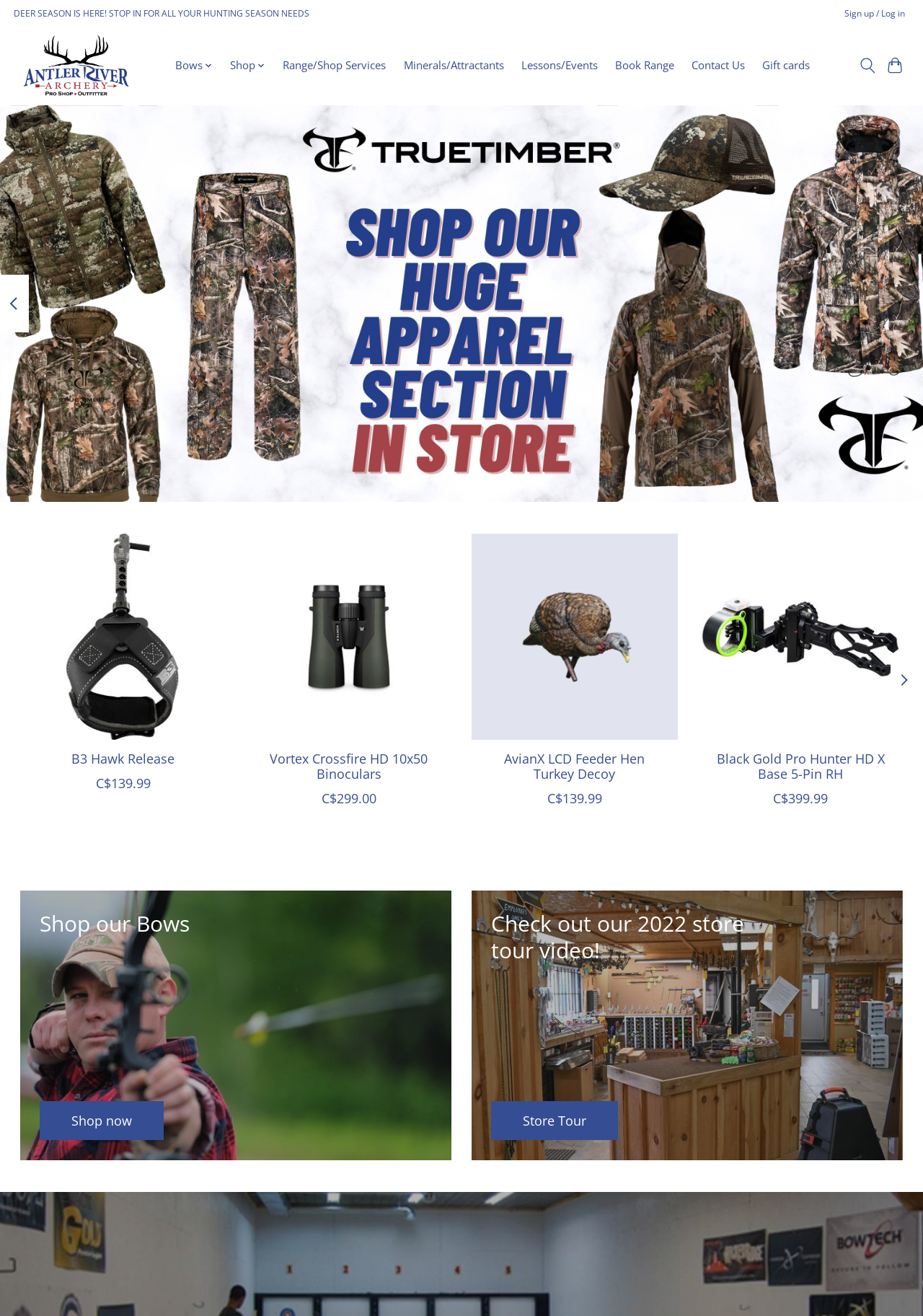Determine the bounding box coordinates of the region I should click to achieve the following instruction: "Browse Bows". Ensure the bounding box coordinates are four float numbers between 0 and 1, i.e., [left, top, right, bottom].

[0.184, 0.041, 0.236, 0.058]